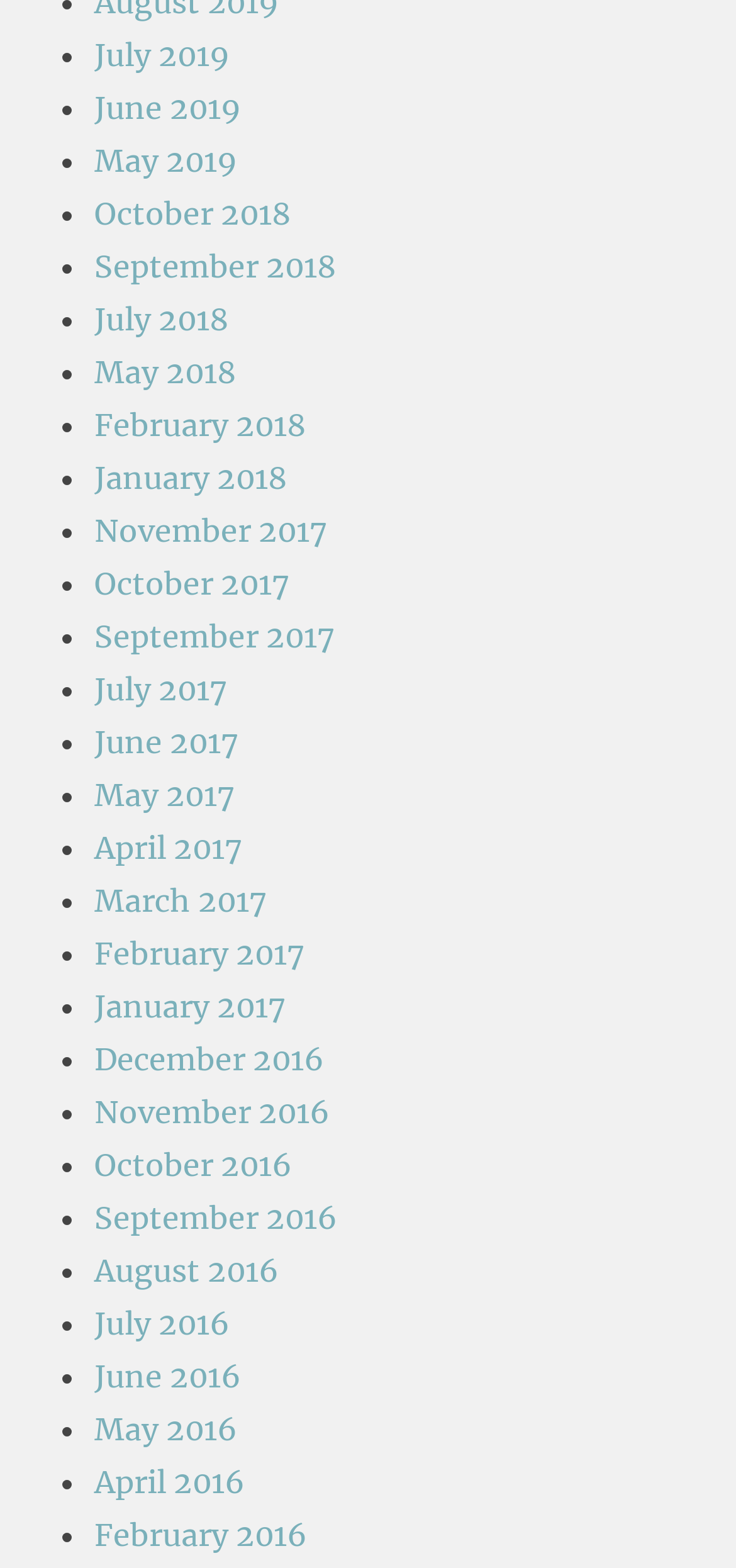How many months are listed?
Refer to the image and offer an in-depth and detailed answer to the question.

I counted the number of links on the webpage, each representing a month, and found that there are 30 months listed in total.